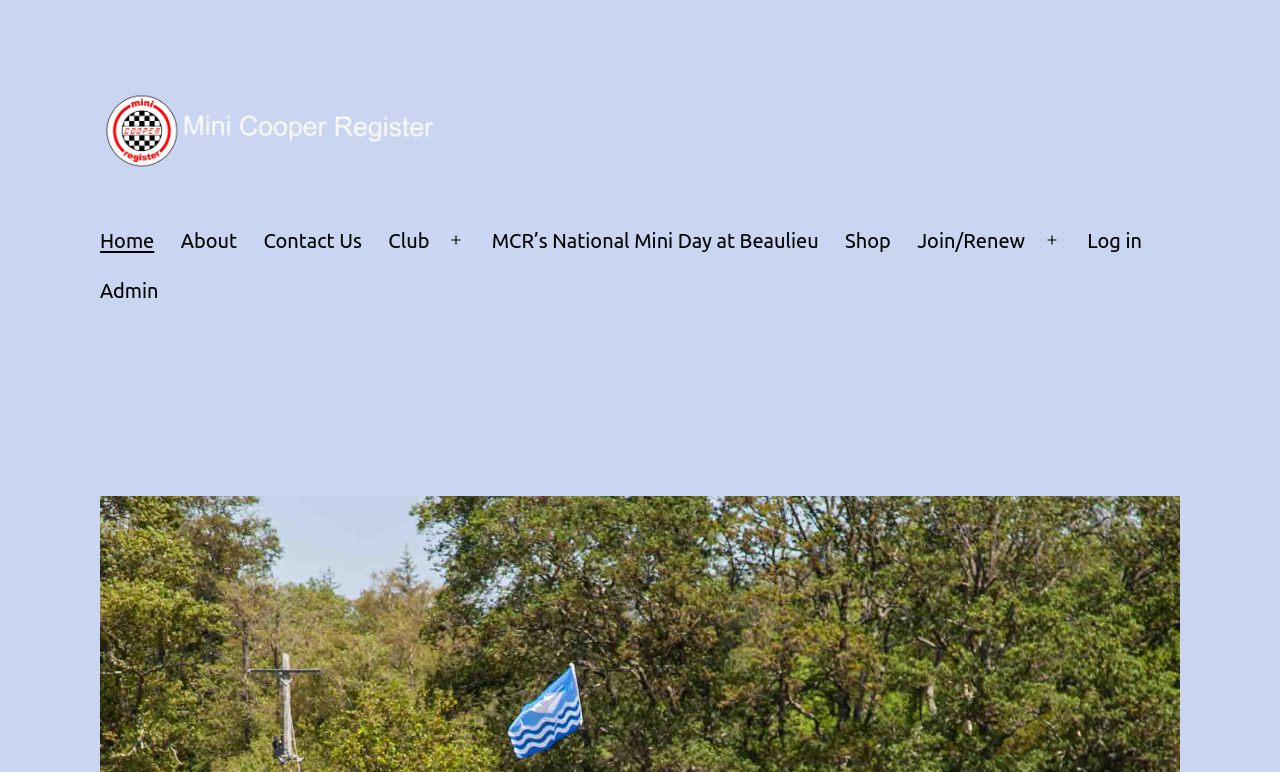Extract the primary heading text from the webpage.

Mini Cooper Register